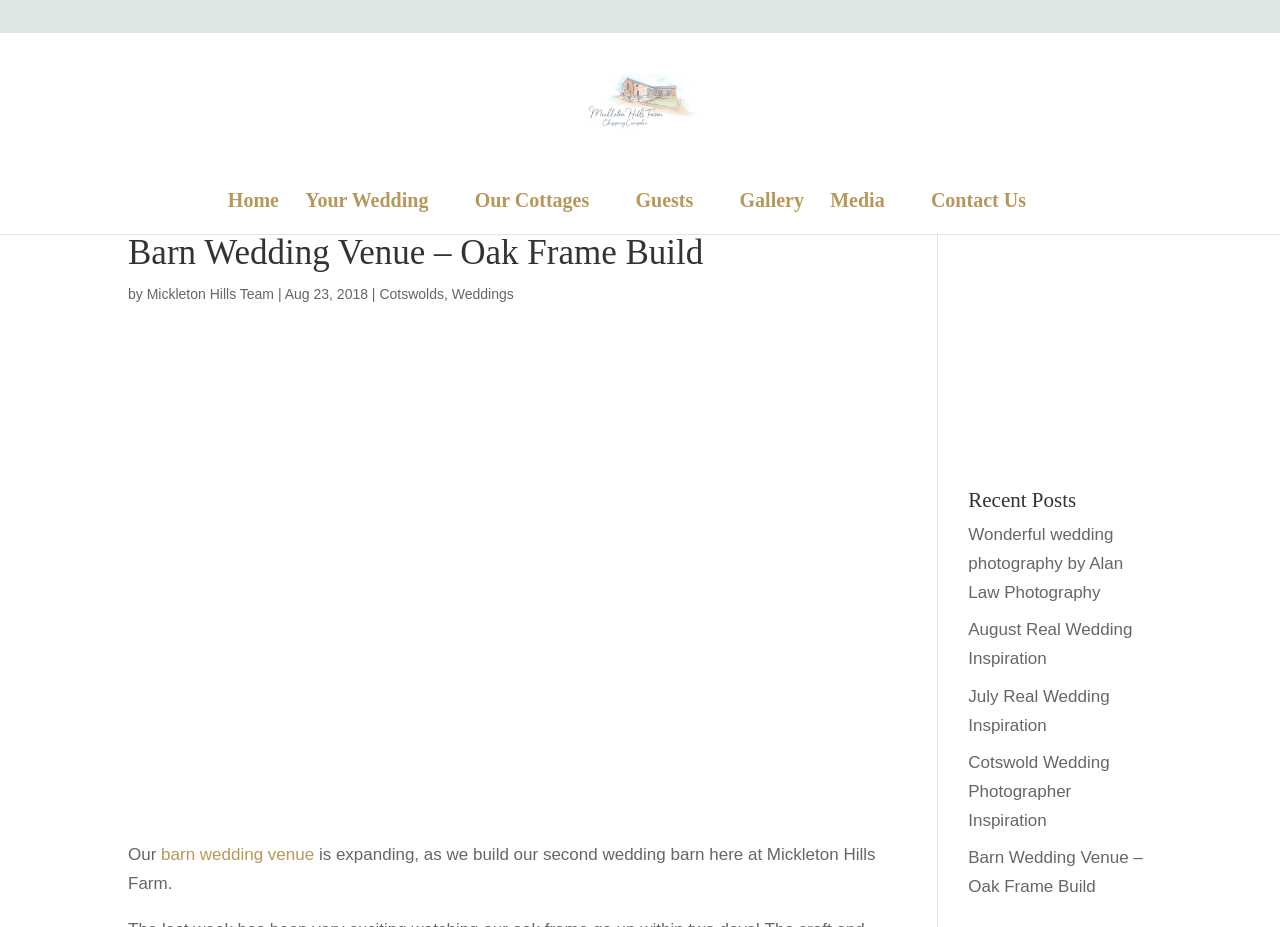Generate a thorough caption that explains the contents of the webpage.

This webpage is about Mickleton Hills Farm, a barn wedding venue. At the top, there is a navigation menu with links to "Home", "Your Wedding", "Our Cottages", "Guests", "Gallery", "Media", and "Contact Us". Below the navigation menu, there is a large heading that reads "Barn Wedding Venue – Oak Frame Build". 

To the left of the heading, there is a small image of Mickleton Hills Farm. Below the heading, there is a line of text that reads "by Mickleton Hills Team | Aug 23, 2018" with links to "Mickleton Hills Team", "Cotswolds", and "Weddings". 

On the left side of the page, there is a large image of a barn wedding venue. Below the image, there is a paragraph of text that reads "Our barn wedding venue is expanding, as we build our second wedding barn here at Mickleton Hills Farm." 

On the right side of the page, there is a section titled "Recent Posts" with links to four recent blog posts, including "Wonderful wedding photography by Alan Law Photography", "August Real Wedding Inspiration", "July Real Wedding Inspiration", and "Cotswold Wedding Photographer Inspiration". There is also a link to "Barn Wedding Venue – Oak Frame Build" at the bottom of the section.